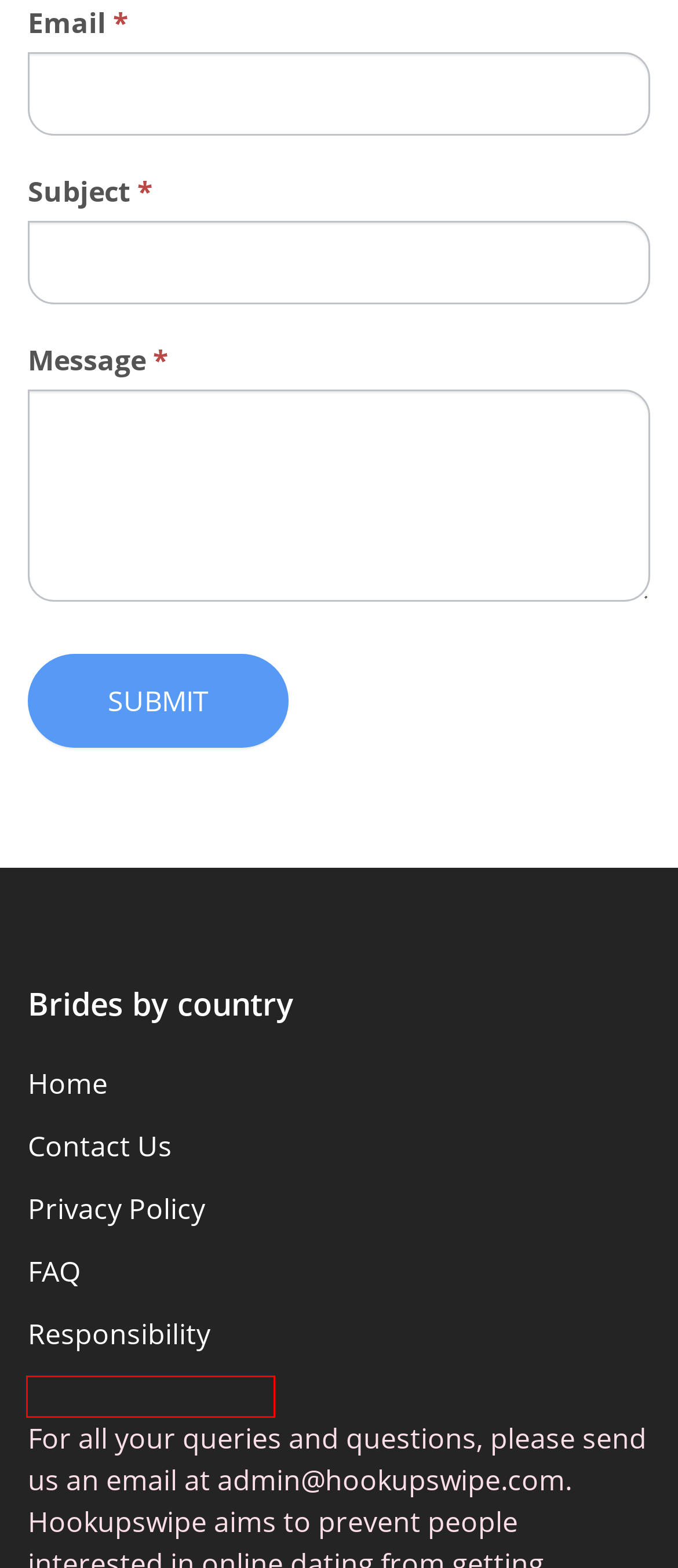You have a screenshot of a webpage with a red bounding box around an element. Identify the webpage description that best fits the new page that appears after clicking the selected element in the red bounding box. Here are the candidates:
A. Best Hookup Sites and Apps [2024 ] Top legit Adult Dating Sites that work
B. About Hookupswipe.com | hookupswipe.com
C. Online safe dating 2024: What are the 8 tips for online dating?
D. FAQ | hookupswipe.com
E. Sitemap | hookupswipe.com
F. Affiliate Disclosure hookupswipe.com | hookupswipe.com
G. Responsibility | hookupswipe.com
H. Privacy Policy for hookupswipe.com | hookupswipe.com

F